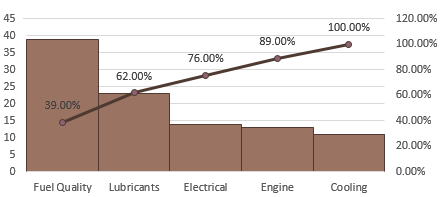What is the purpose of the line chart in the visualization?
Refer to the image and offer an in-depth and detailed answer to the question.

The line chart overlays the bars in the Pareto chart, and its purpose is to reflect the cumulative percentage of complaints across the categories, culminating at 100%. This helps to visualize the accumulation of complaints across the different categories.